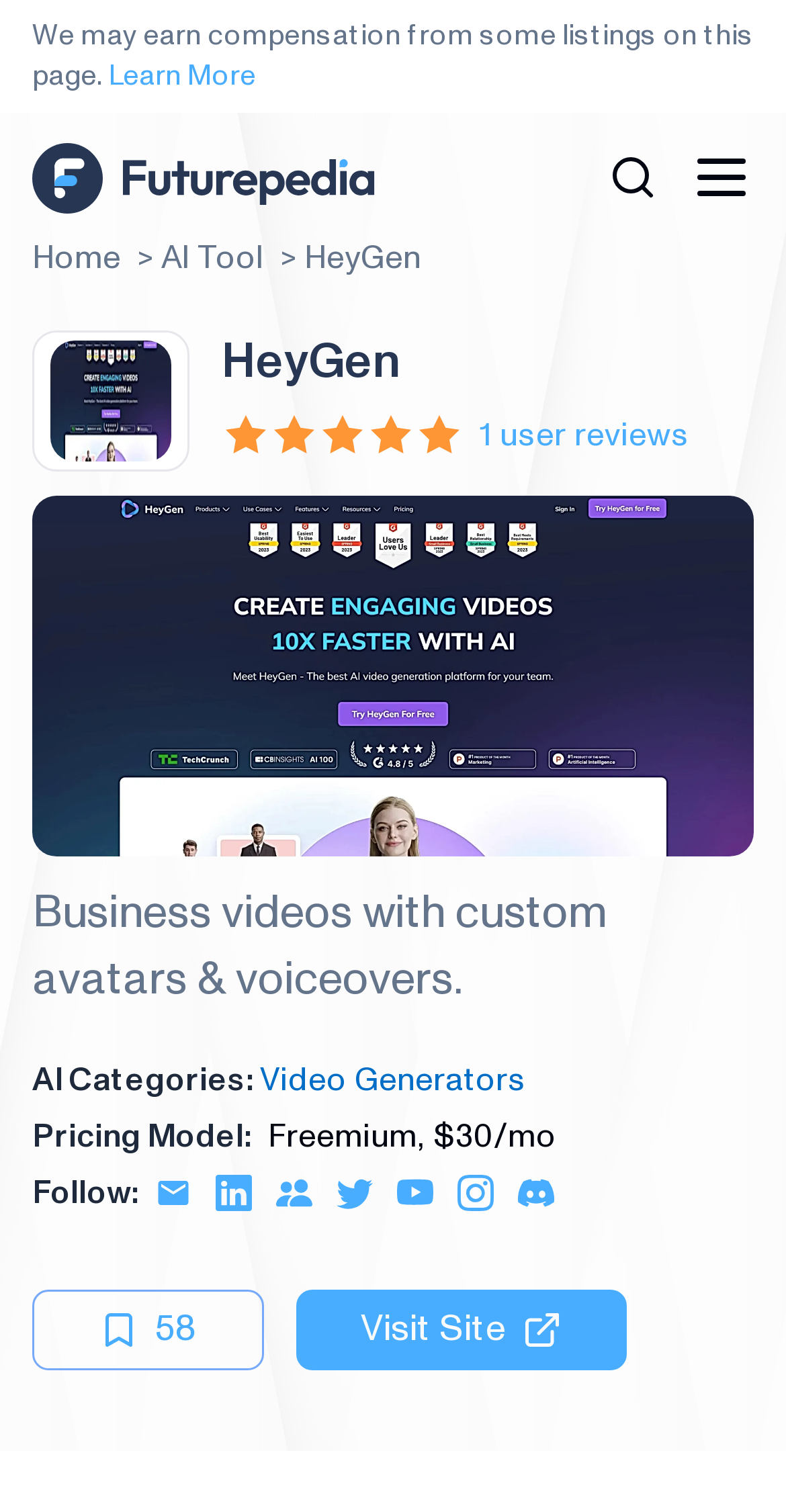Indicate the bounding box coordinates of the element that must be clicked to execute the instruction: "Learn more about the website". The coordinates should be given as four float numbers between 0 and 1, i.e., [left, top, right, bottom].

[0.21, 0.041, 0.397, 0.06]